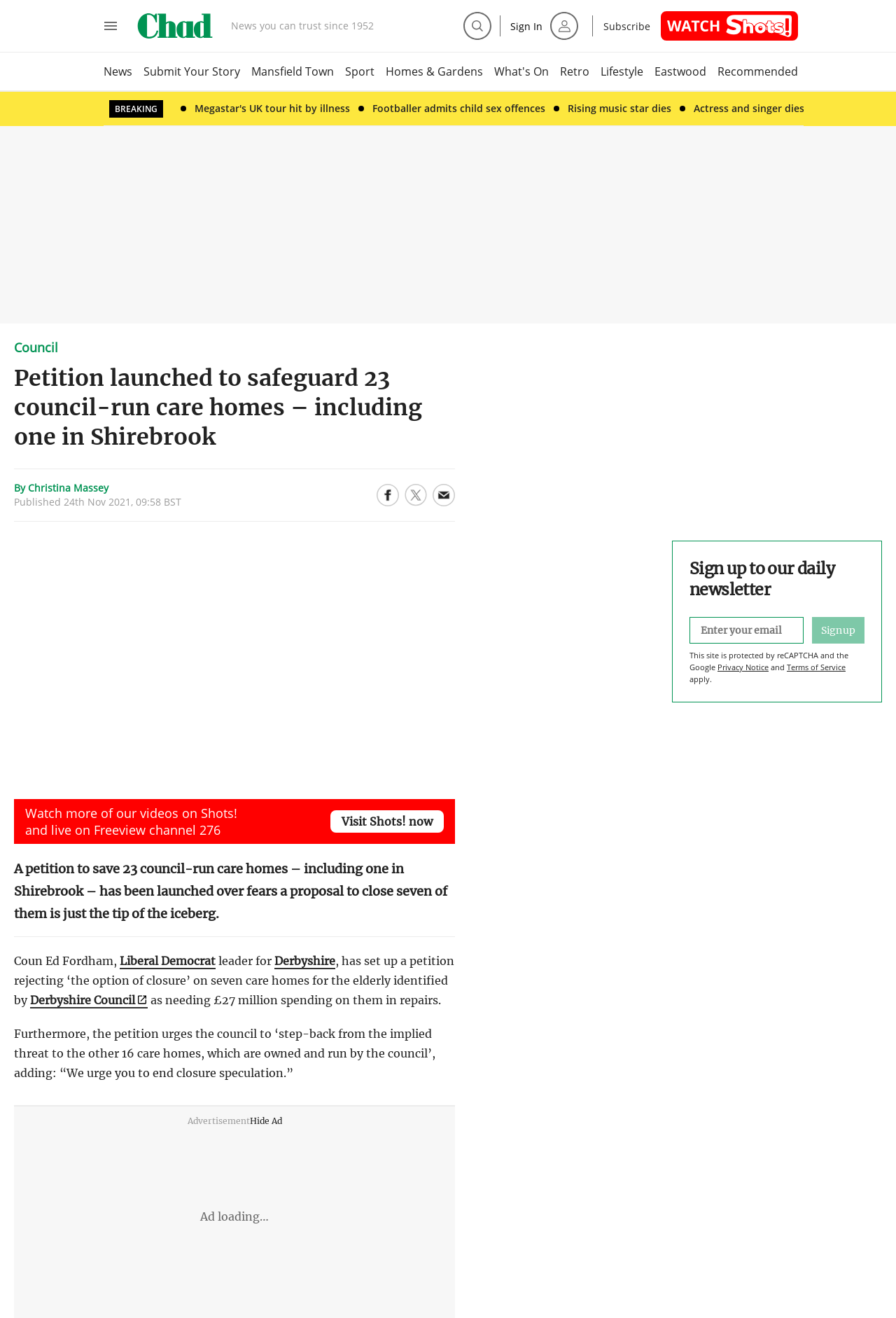Give a short answer to this question using one word or a phrase:
How many care homes are owned and run by the council?

16